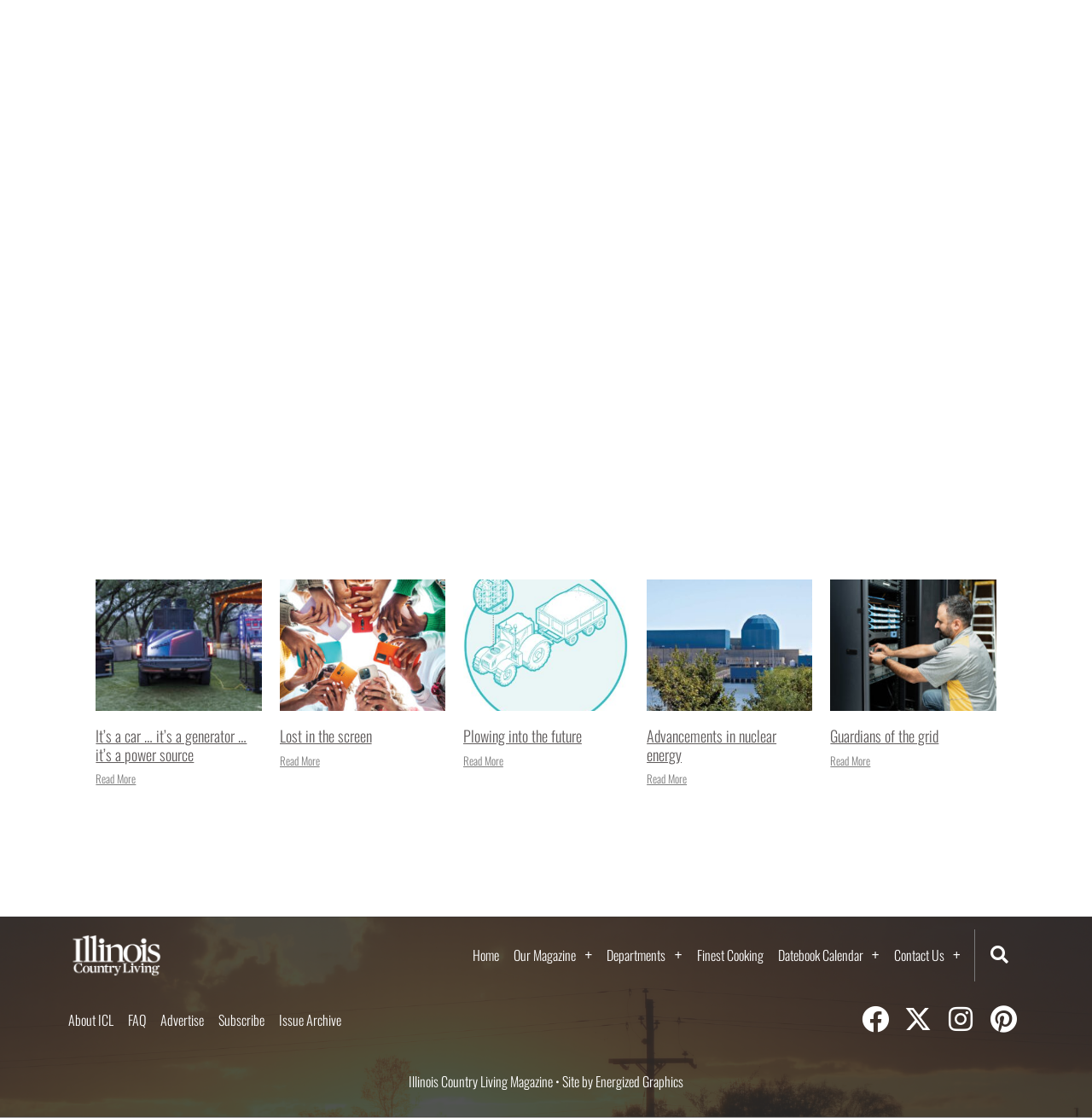What is the name of the magazine?
Please provide a single word or phrase as your answer based on the image.

Illinois Country Living Magazine